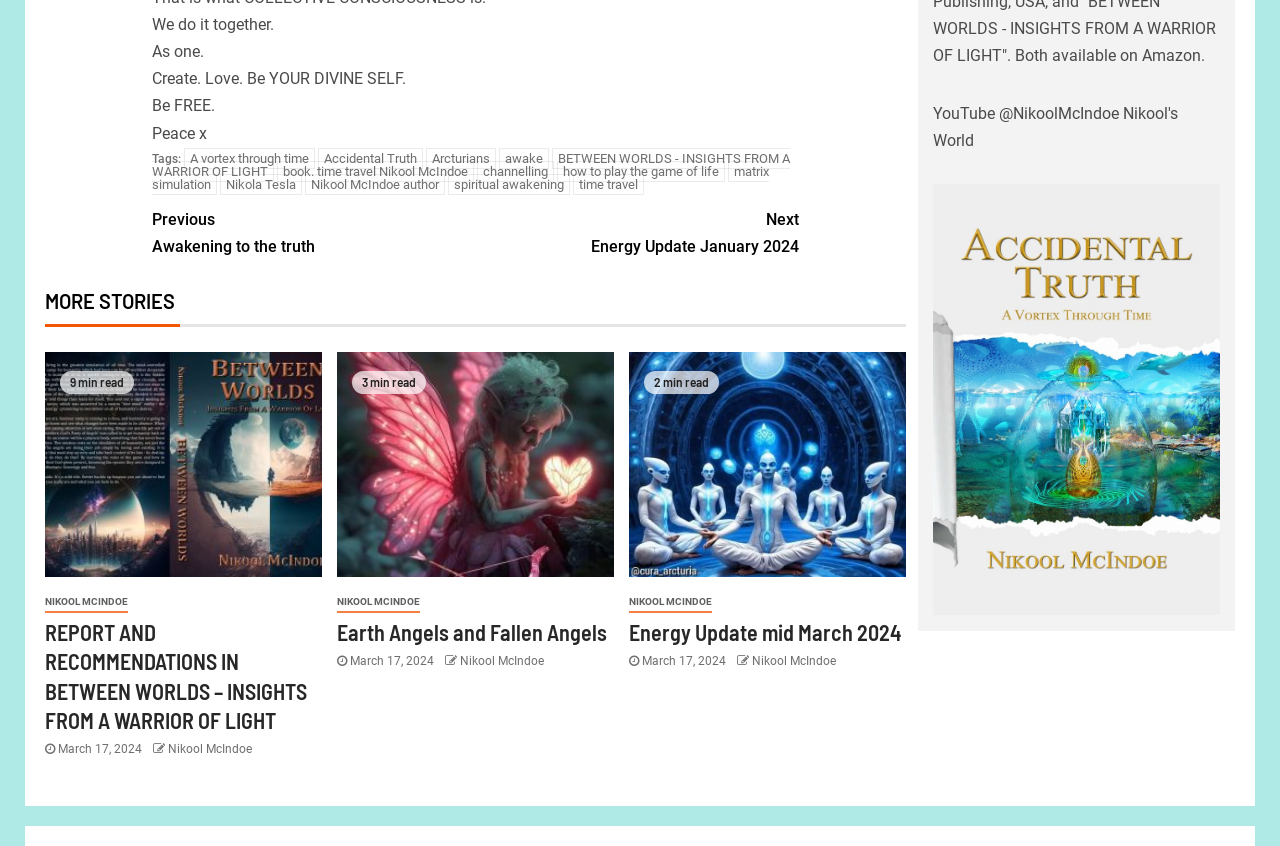Please find the bounding box coordinates of the section that needs to be clicked to achieve this instruction: "Click on the 'A vortex through time' link".

[0.144, 0.175, 0.246, 0.199]